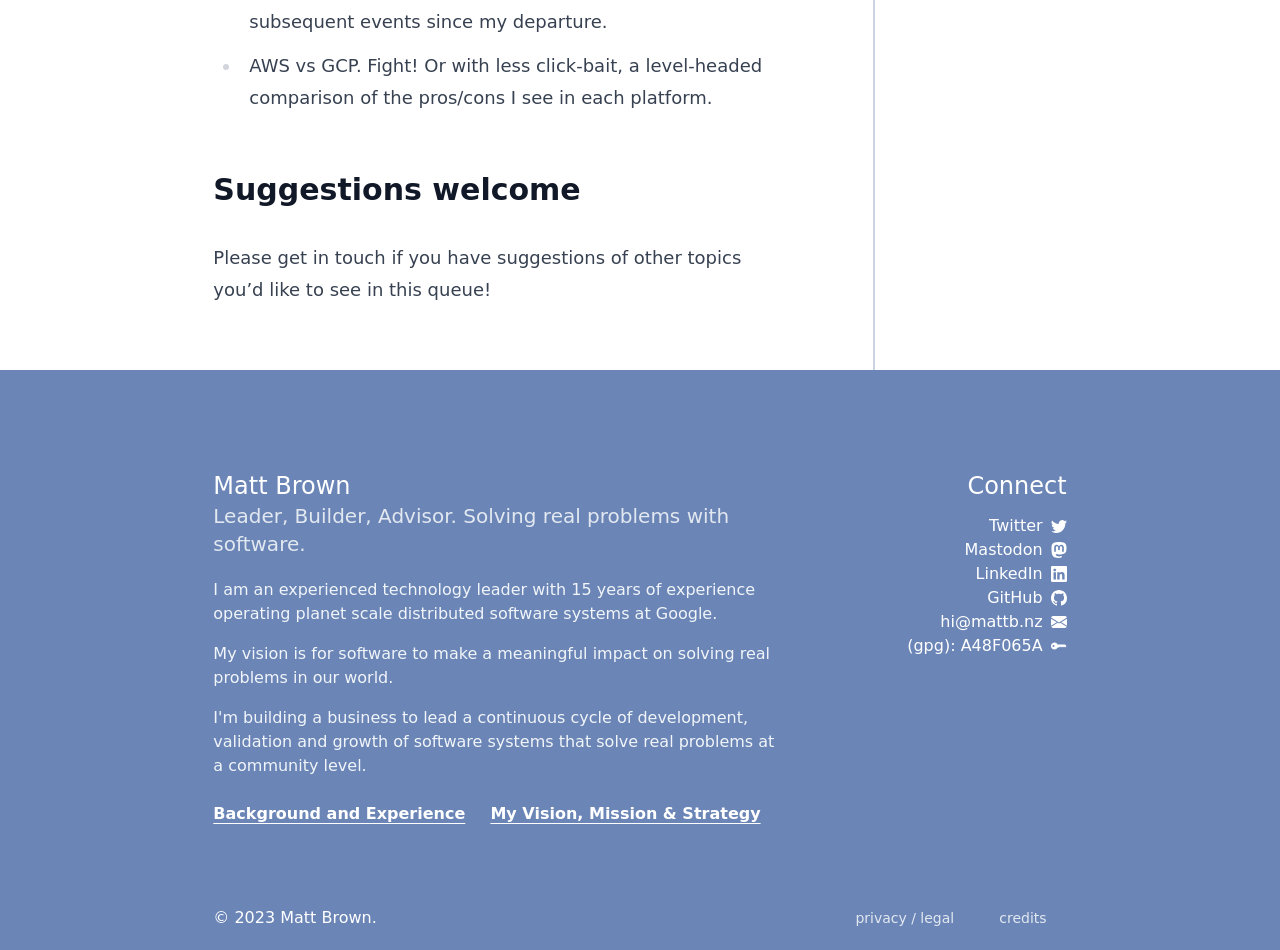Indicate the bounding box coordinates of the clickable region to achieve the following instruction: "Read the privacy and legal information."

[0.653, 0.958, 0.761, 0.975]